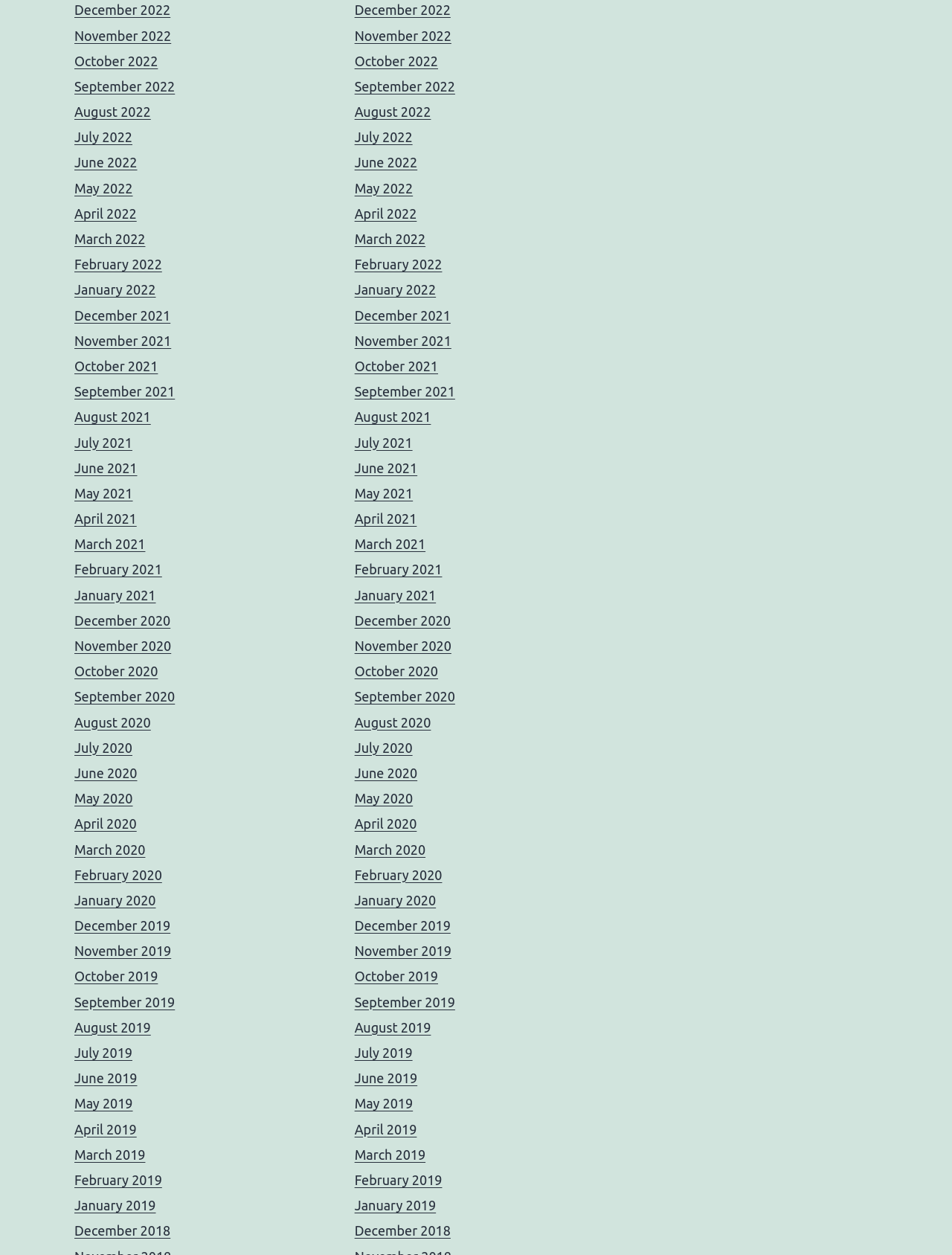How many months are listed in 2022?
Based on the image content, provide your answer in one word or a short phrase.

12